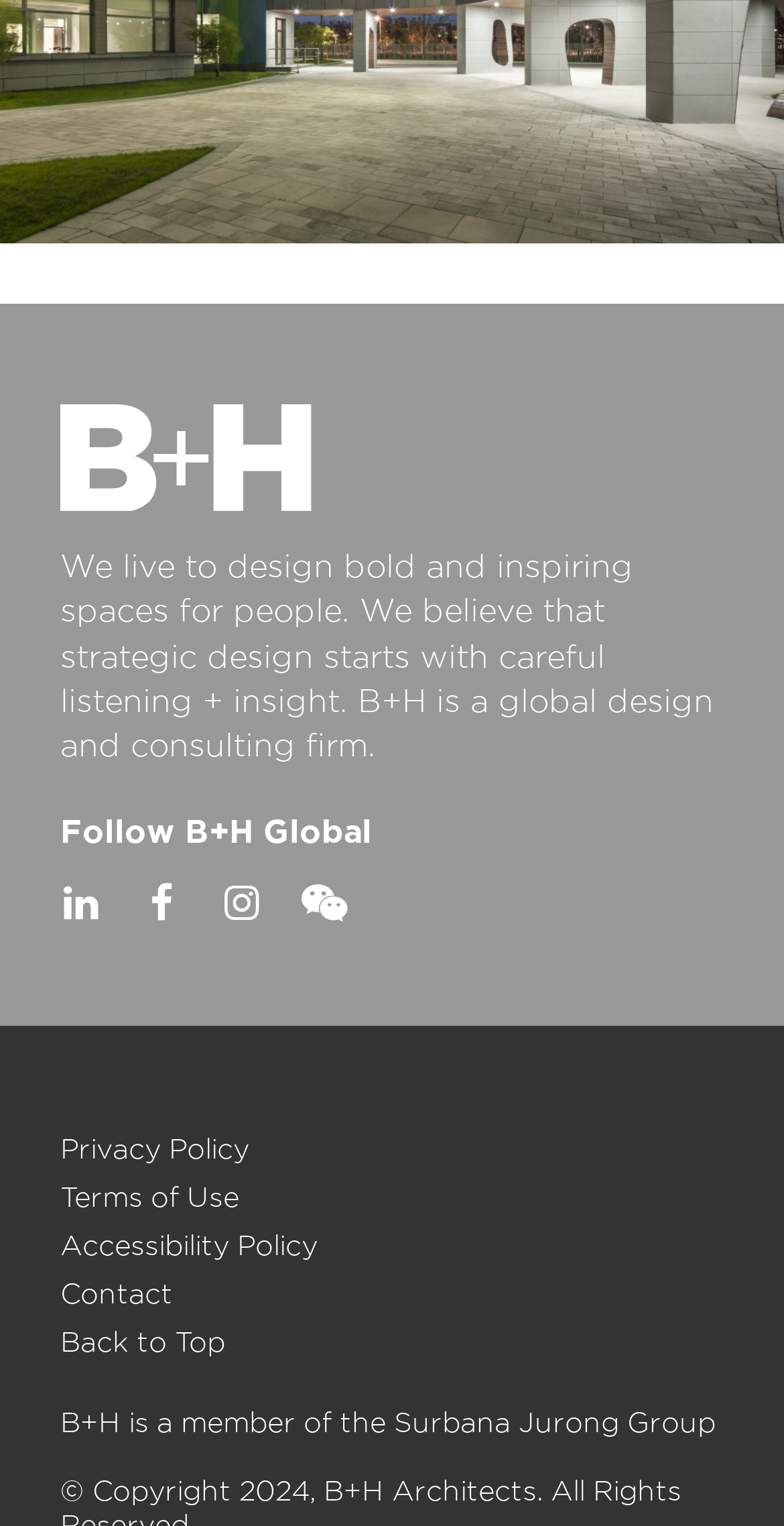Please reply to the following question using a single word or phrase: 
What type of firm is B+H?

design and consulting